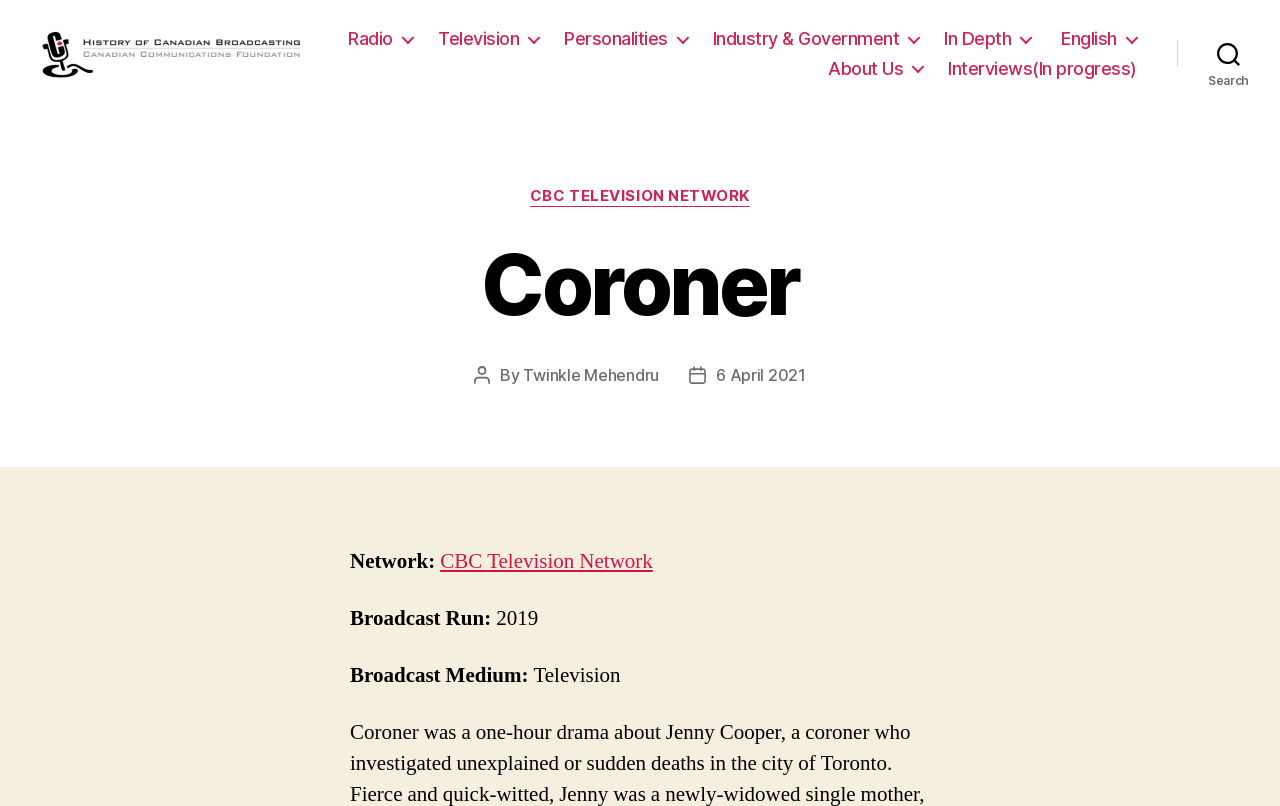Provide a comprehensive caption for the webpage.

The webpage is about the history of Canadian broadcasting, specifically focusing on the Coroner program. At the top, there is a link with the title "The History of Canadian Broadcasting" accompanied by an image. Below this, there is a horizontal navigation menu with links to different categories, including "Radio", "Television", "Personalities", "Industry & Government", and "In Depth". 

To the right of the navigation menu, there are additional links, including "English", "About Us", and "Interviews (In progress)". A search button is located at the top right corner of the page.

The main content of the page is divided into sections. The first section has a heading "Coroner" and provides information about the program, including the author's name, "Twinkle Mehendru", and the post date, "6 April 2021". 

Below this, there are details about the program, including the network, "CBC Television Network", the broadcast run, "2019", and the broadcast medium, "Television". These details are presented in a structured format with clear labels and values.